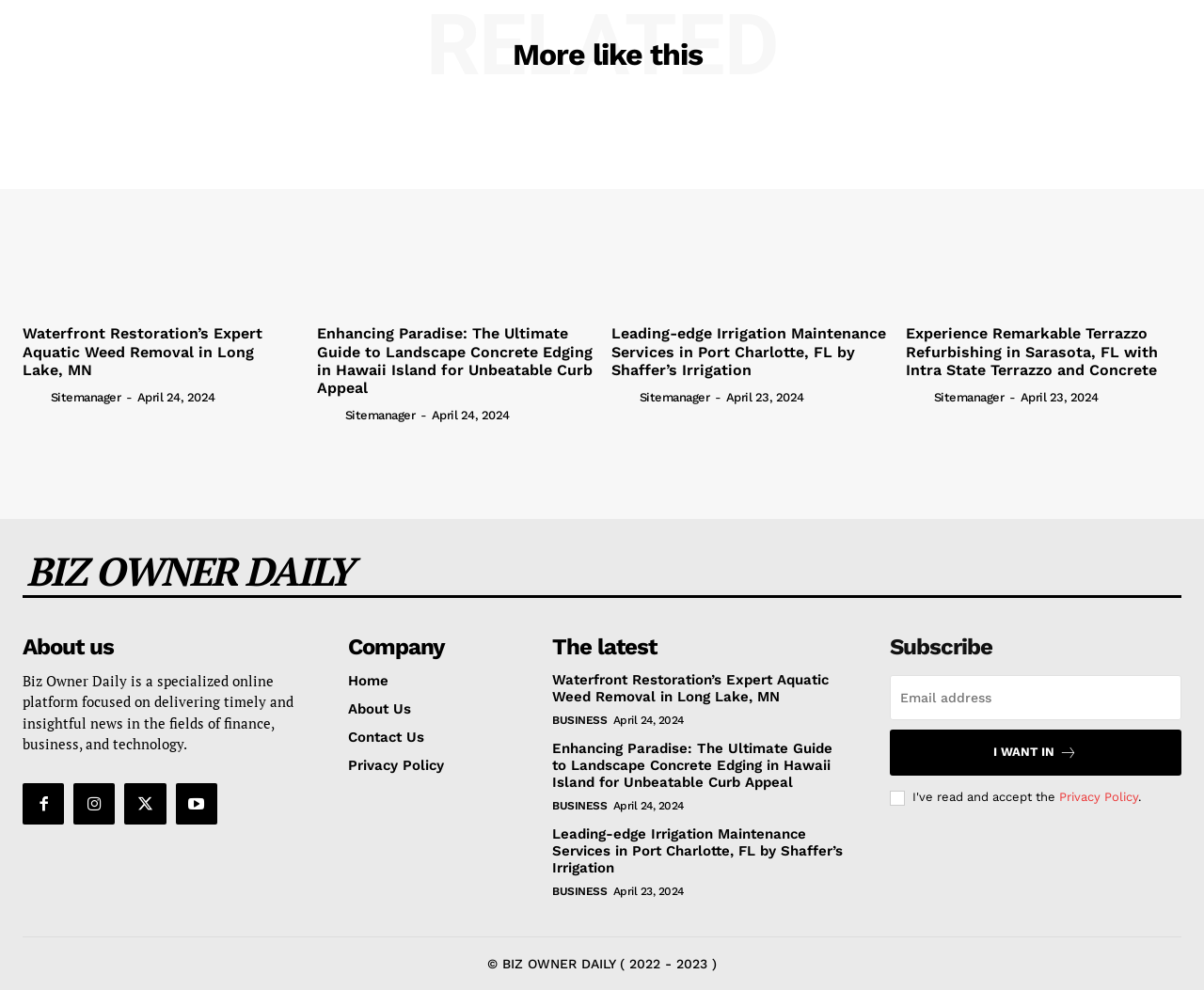From the element description: "aria-label="email" name="email" placeholder="Email address"", extract the bounding box coordinates of the UI element. The coordinates should be expressed as four float numbers between 0 and 1, in the order [left, top, right, bottom].

[0.739, 0.682, 0.981, 0.727]